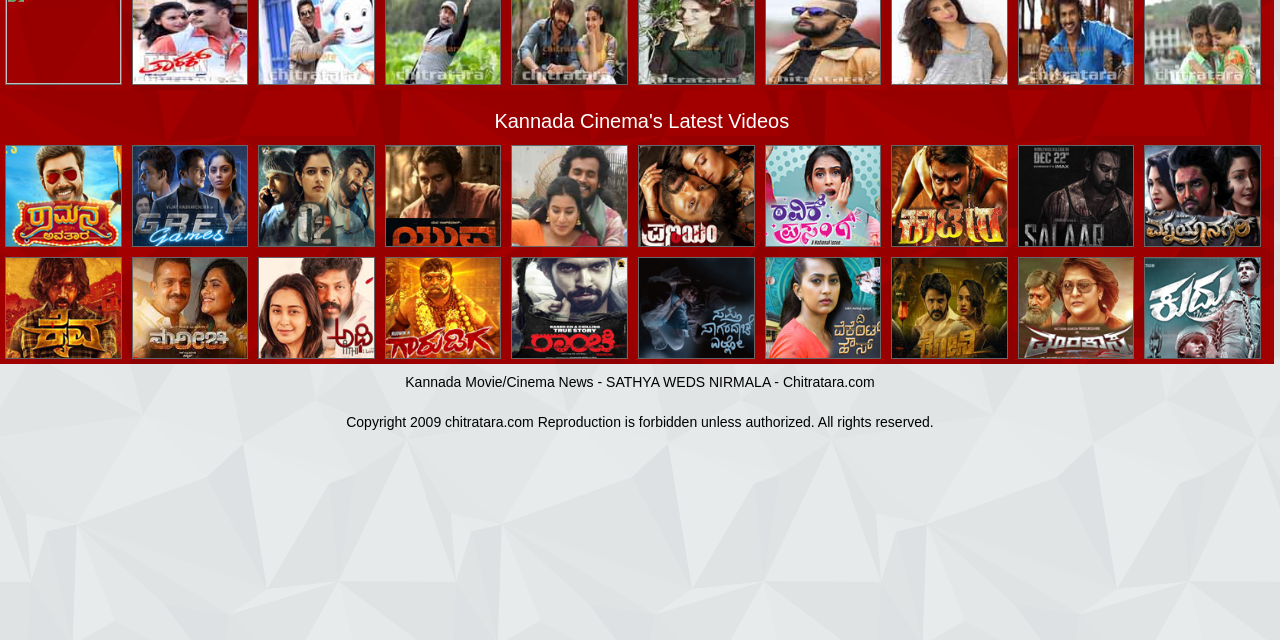Using the format (top-left x, top-left y, bottom-right x, bottom-right y), and given the element description, identify the bounding box coordinates within the screenshot: Allgemein

None